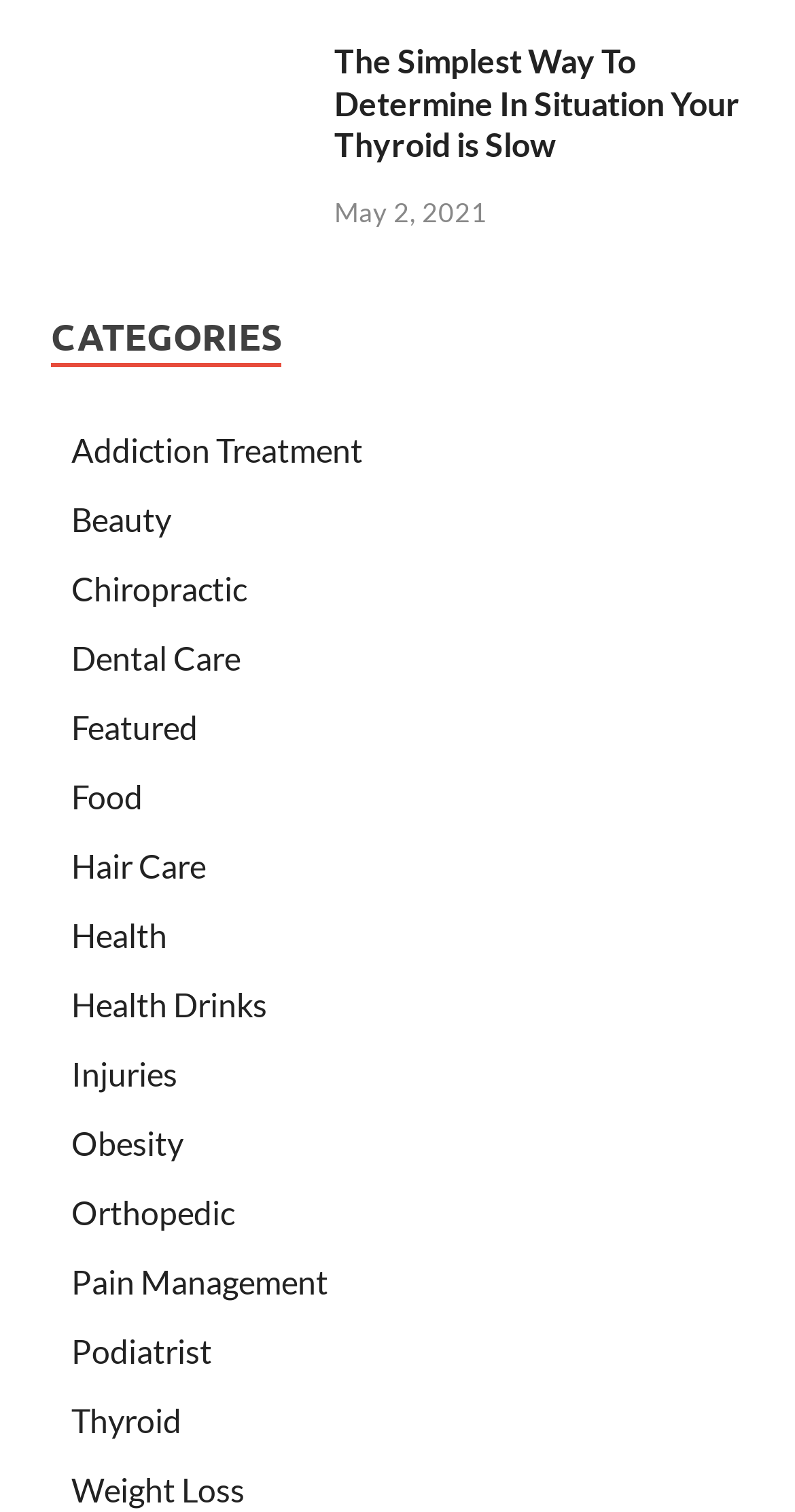Find the bounding box coordinates for the element that must be clicked to complete the instruction: "click the link to read about thyroid". The coordinates should be four float numbers between 0 and 1, indicated as [left, top, right, bottom].

[0.09, 0.926, 0.228, 0.952]